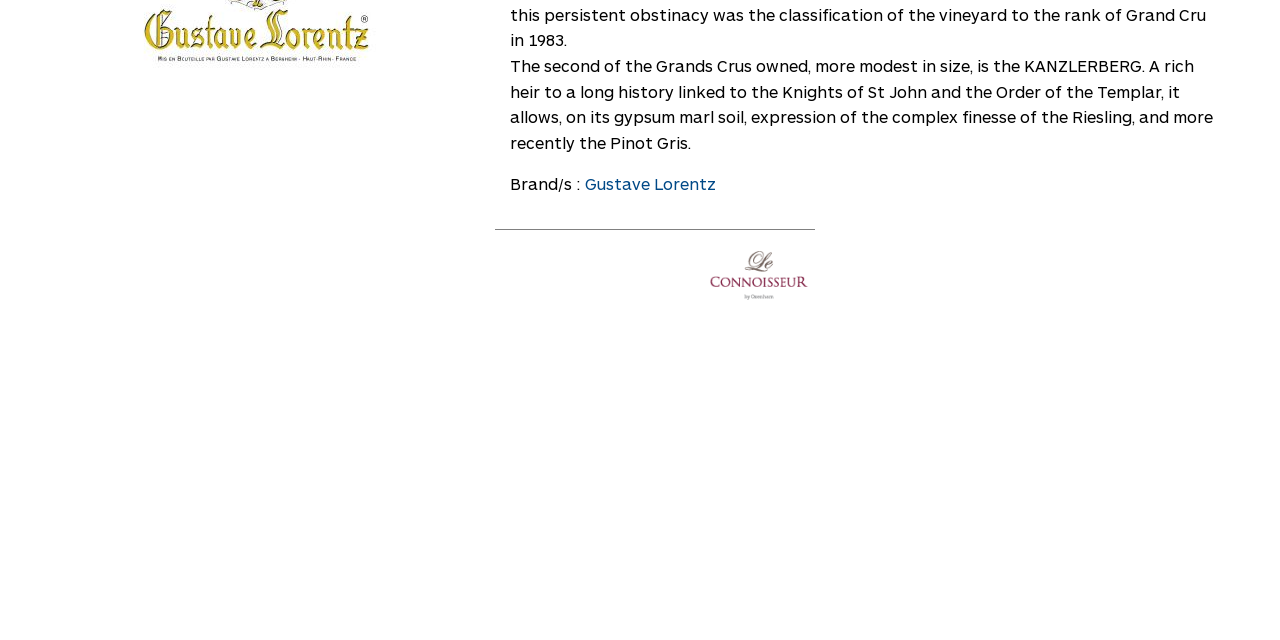Extract the bounding box coordinates for the UI element described by the text: "Gustave Lorentz". The coordinates should be in the form of [left, top, right, bottom] with values between 0 and 1.

[0.457, 0.272, 0.559, 0.302]